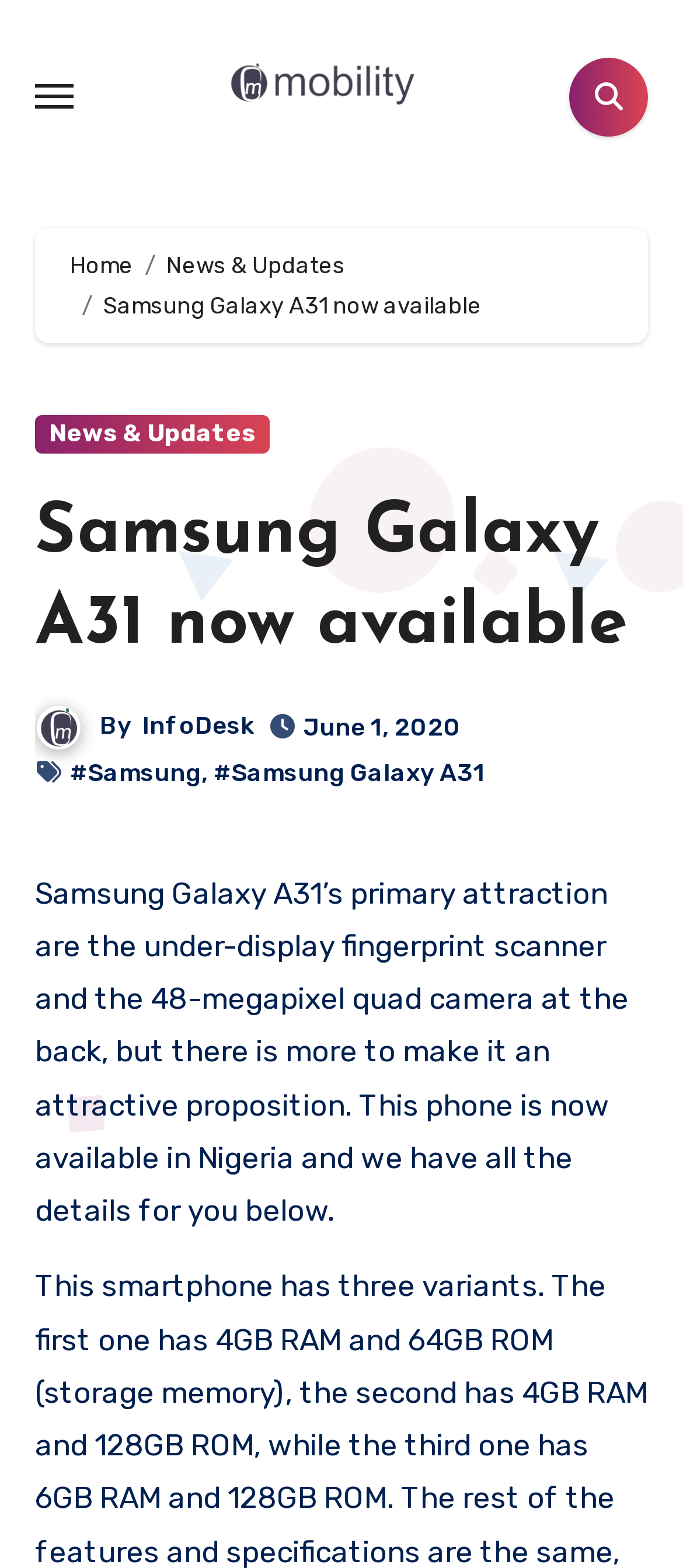Provide a thorough description of this webpage.

The webpage is about the Samsung Galaxy A31 phone, which is now available in Nigeria. At the top left corner, there is a button to toggle navigation, and next to it, there is a logo of Mobility Nigeria Tech Blog. On the top right corner, there is a search icon. Below the logo, there is a navigation bar with breadcrumbs, showing the path from the home page to the current news article.

The main content of the webpage starts with a heading that reads "Samsung Galaxy A31 now available" and is followed by a link to the same article. Below the heading, there is an author section with the avatar of InfoDesk, the author's name, and the date of publication, June 1, 2020.

The article itself is divided into sections, with the first section describing the phone's features, including the under-display fingerprint scanner and the 48-megapixel quad camera. There are also links to related topics, such as Samsung and Samsung Galaxy A31, at the top of the article. The rest of the article provides more details about the phone's specifications, features, and price in Nigeria.